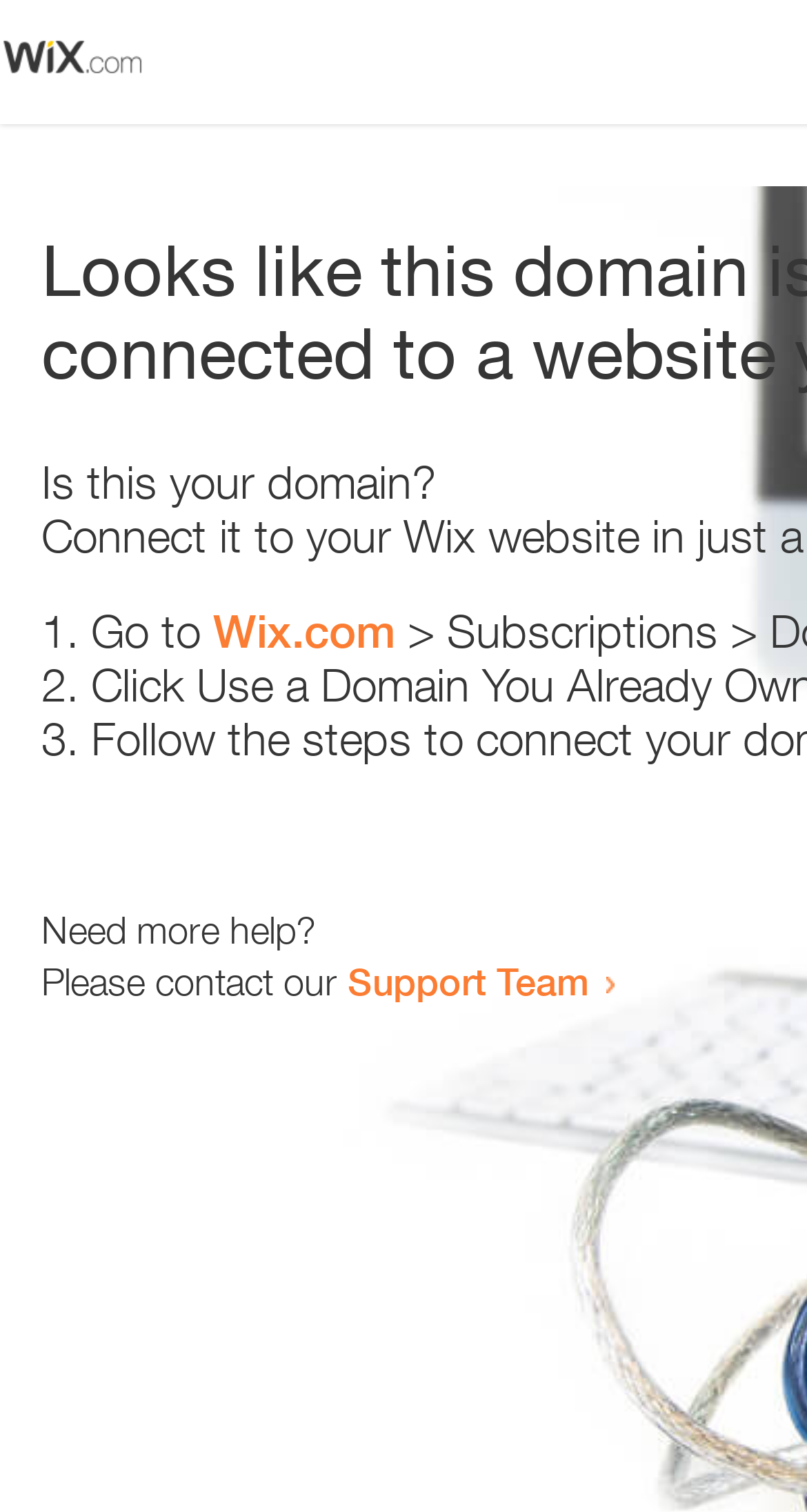Determine the bounding box coordinates for the UI element with the following description: "Wix.com". The coordinates should be four float numbers between 0 and 1, represented as [left, top, right, bottom].

[0.264, 0.4, 0.49, 0.435]